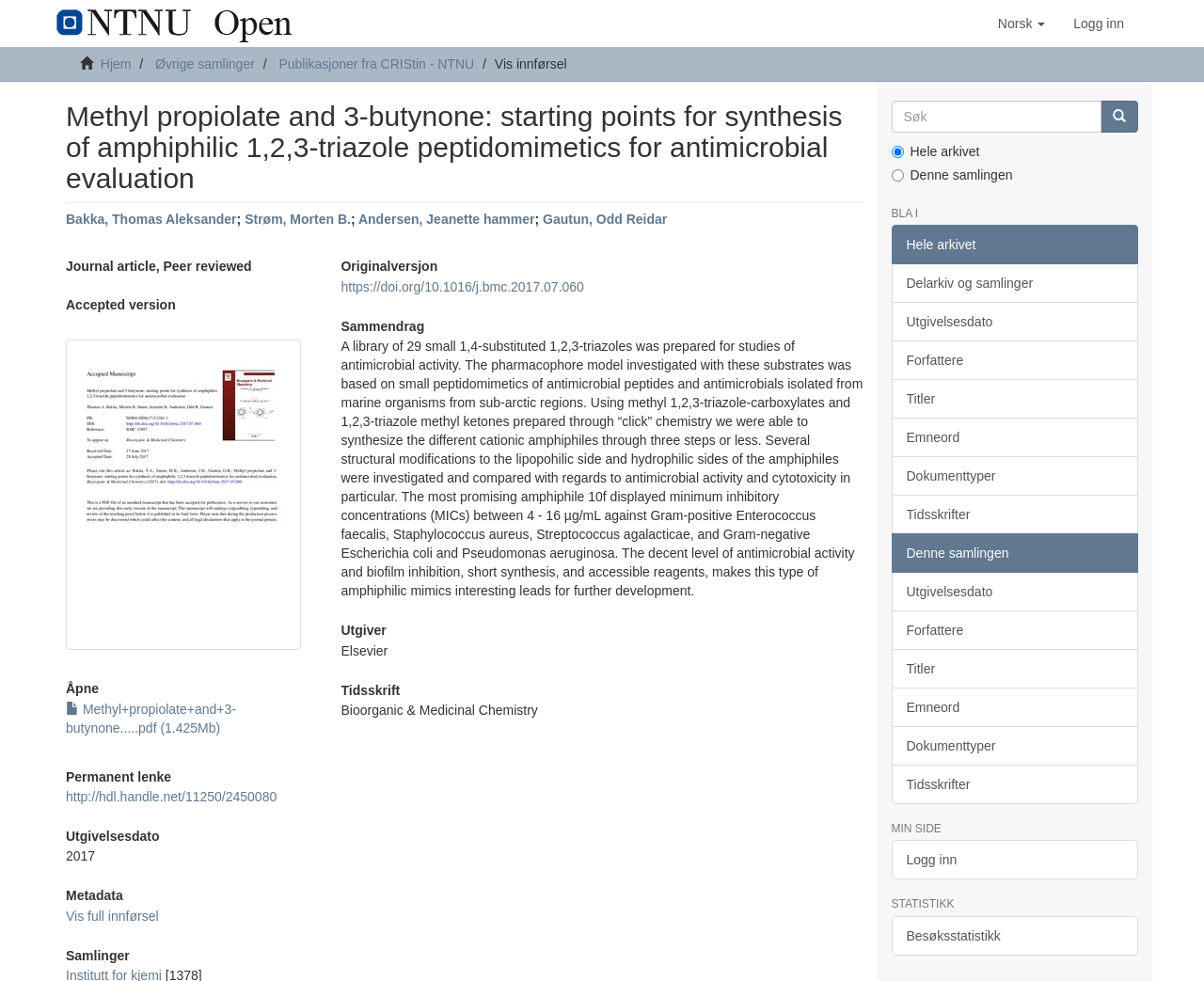Locate the bounding box coordinates of the element that should be clicked to fulfill the instruction: "read the article titled Game on".

None